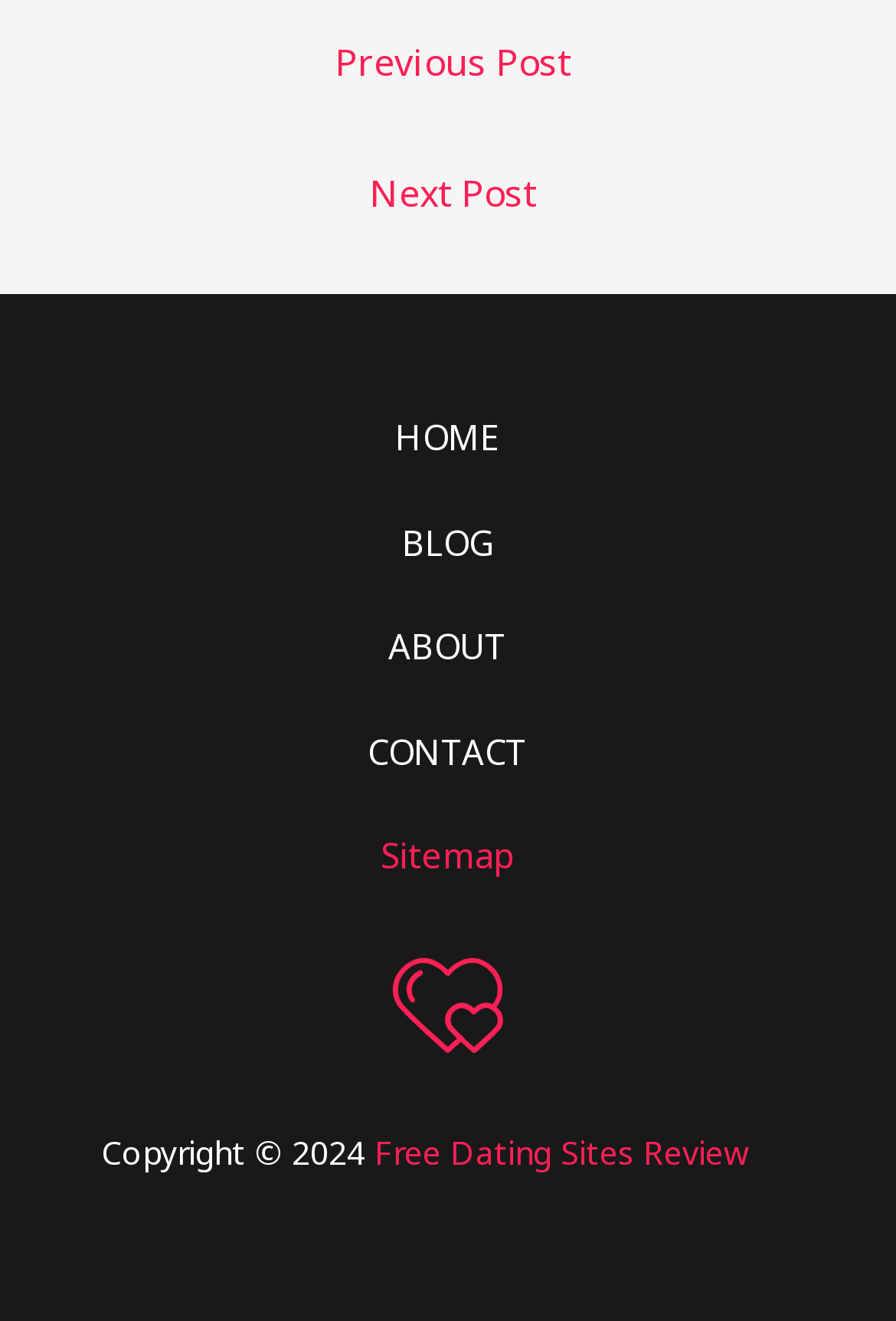Please provide a brief answer to the following inquiry using a single word or phrase:
What is the copyright year?

2024